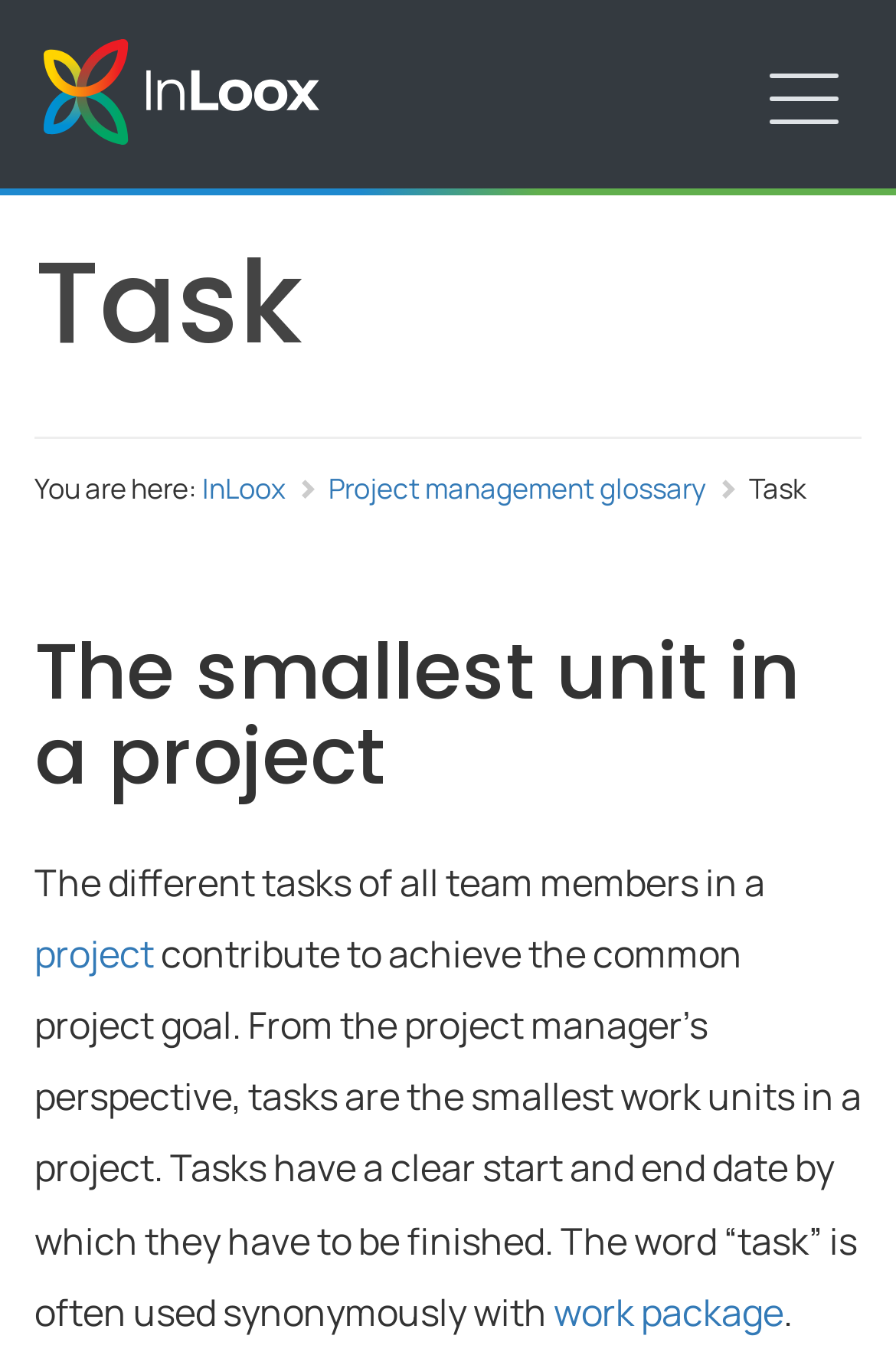Respond concisely with one word or phrase to the following query:
What is the smallest unit in a project?

Task